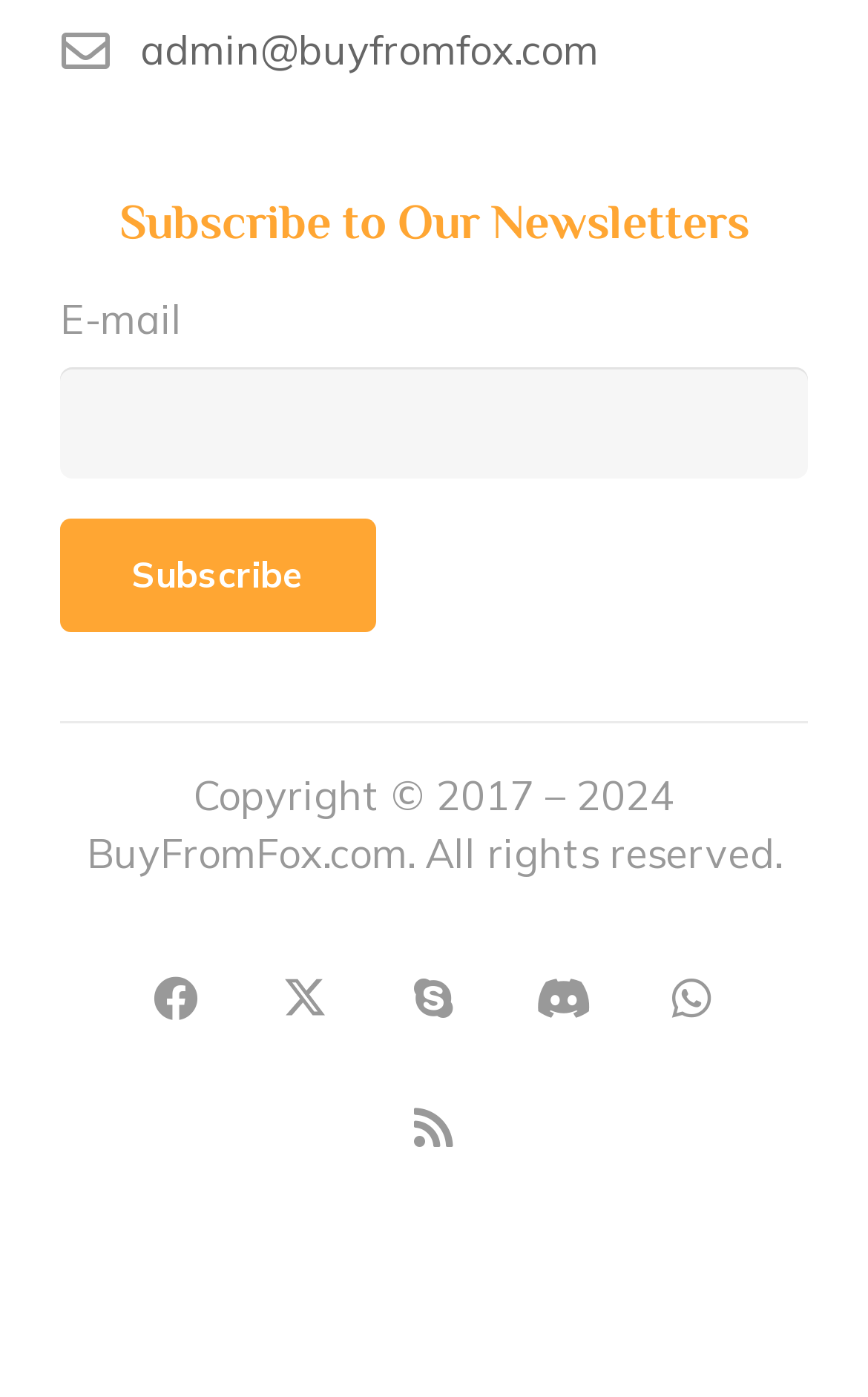Determine the bounding box coordinates of the target area to click to execute the following instruction: "Subscribe to the newsletter."

[0.069, 0.371, 0.433, 0.453]